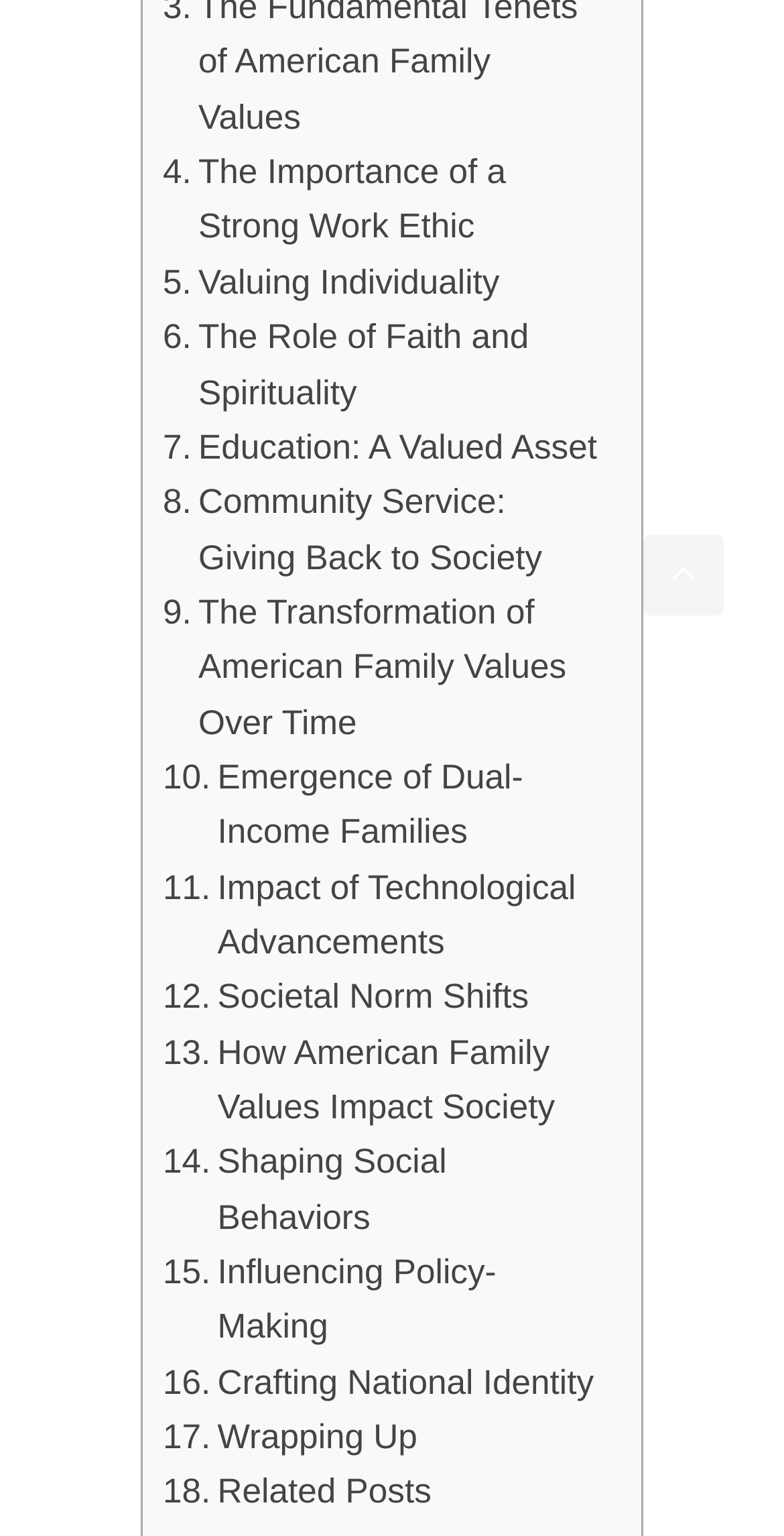How many sections are on this webpage?
Refer to the screenshot and answer in one word or phrase.

1